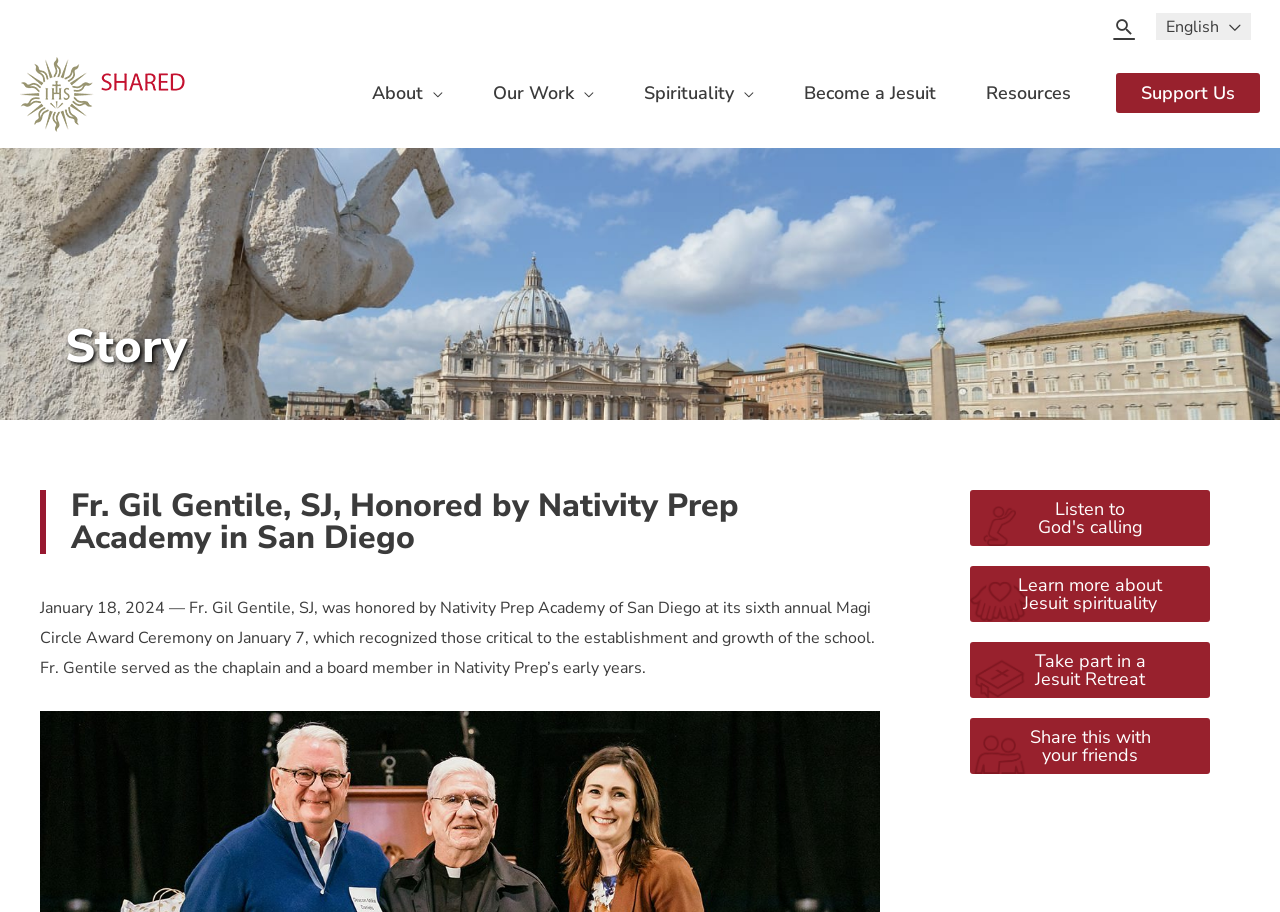Explain in detail what you observe on this webpage.

The webpage is about Fr. Gil Gentile, SJ, being honored by Nativity Prep Academy in San Diego. At the top right corner, there is a search icon link and a language selection dropdown list with "English" as the current option. On the top left, there is a link to "Shared Content" accompanied by an image. Below this, there is a site navigation menu with links to "About", "Our Work", "Spirituality", "Become a Jesuit", "Resources", and "Support Us".

The main content of the webpage is divided into sections. The first section has a heading "Story" and a subheading "Fr. Gil Gentile, SJ, Honored by Nativity Prep Academy in San Diego". Below this, there is a paragraph of text describing the event, which took place on January 7, where Fr. Gentile was recognized for his contributions to the establishment and growth of Nativity Prep Academy.

Following this, there are four sections with headings "Listen to God's calling", "Learn more about Jesuit spirituality", "Take part in a Jesuit Retreat", and "Share this with your friends". Each of these sections has a link to further information or resources related to the topic. These sections are positioned side by side, taking up the majority of the webpage's content area.